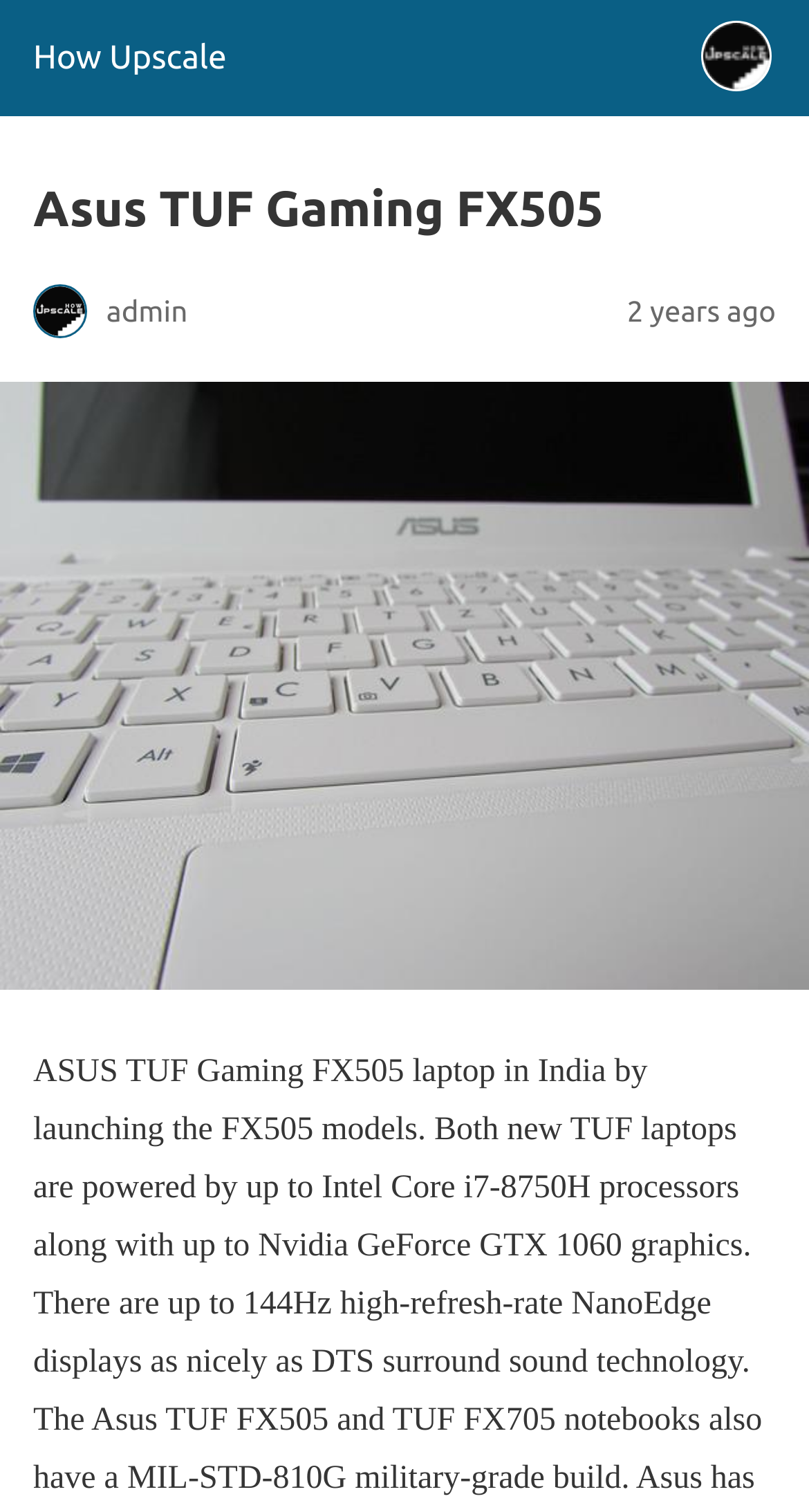Identify the bounding box for the UI element described as: "How Upscale". The coordinates should be four float numbers between 0 and 1, i.e., [left, top, right, bottom].

[0.041, 0.026, 0.28, 0.051]